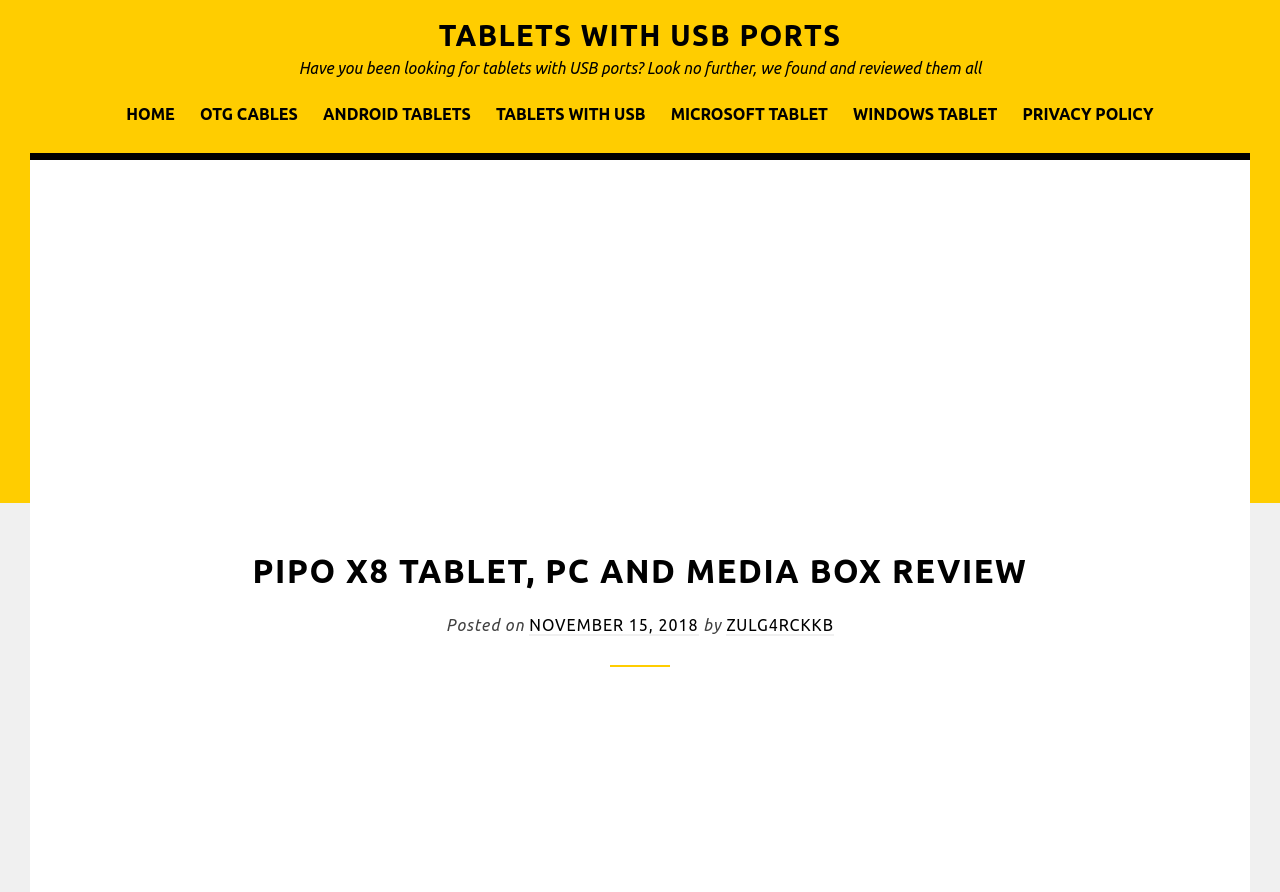Find the bounding box coordinates of the element I should click to carry out the following instruction: "Click on the 'HOME' link".

[0.09, 0.105, 0.145, 0.152]